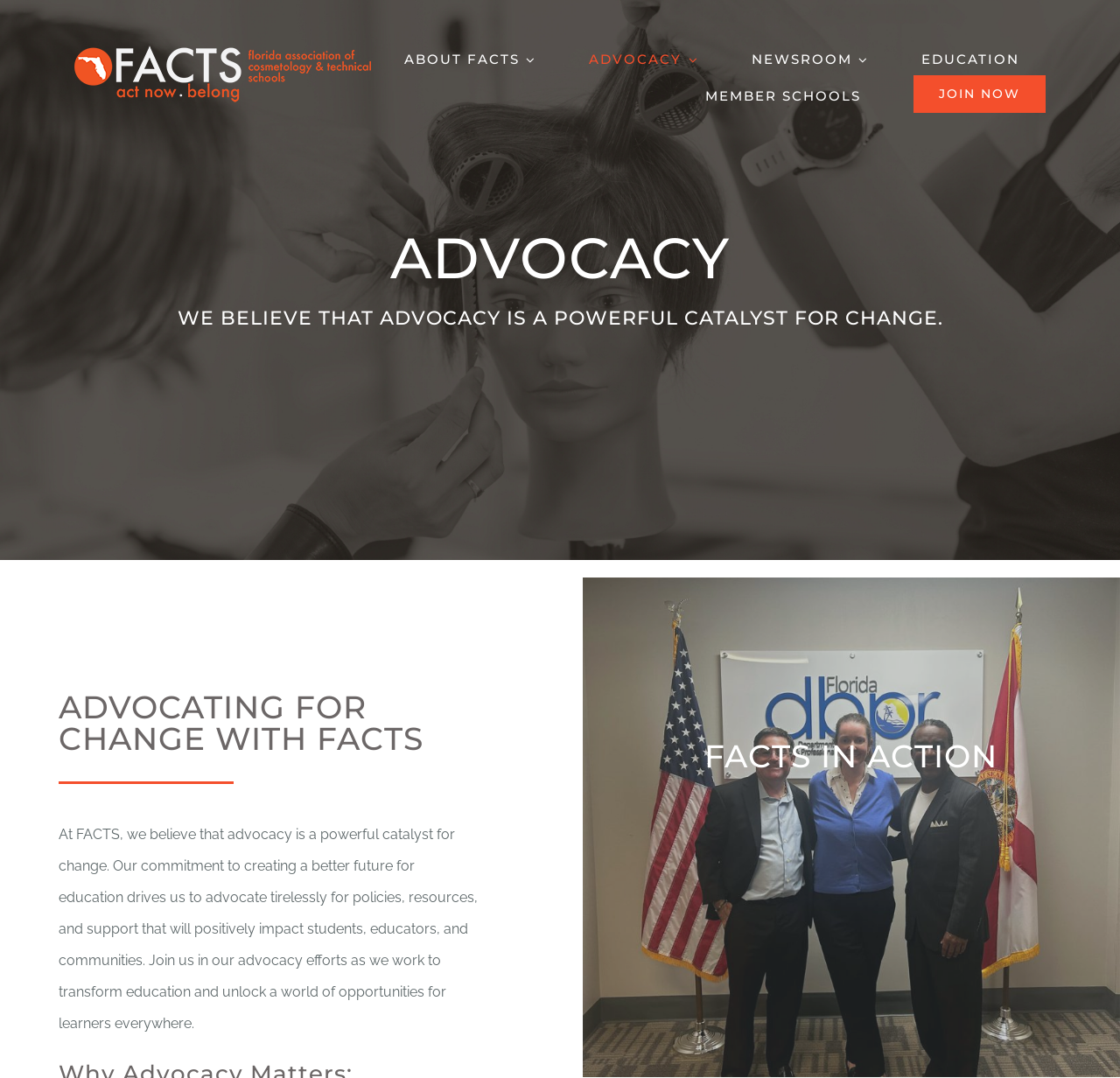Provide a one-word or brief phrase answer to the question:
What is the name of the organization?

Florida Association of Cosmetology & Technical Schools